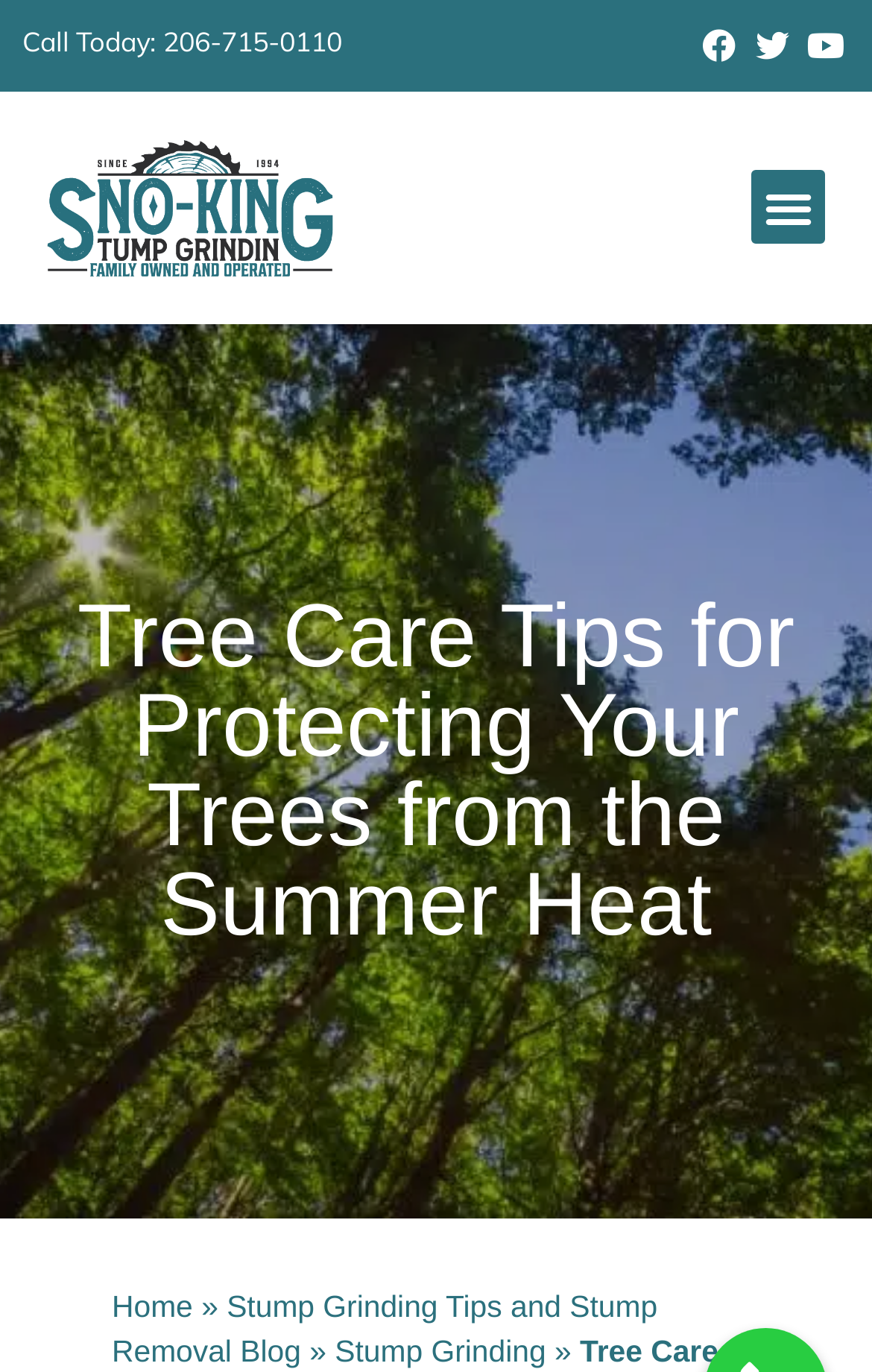Please identify the bounding box coordinates of the area that needs to be clicked to follow this instruction: "Learn more about plastering services".

None